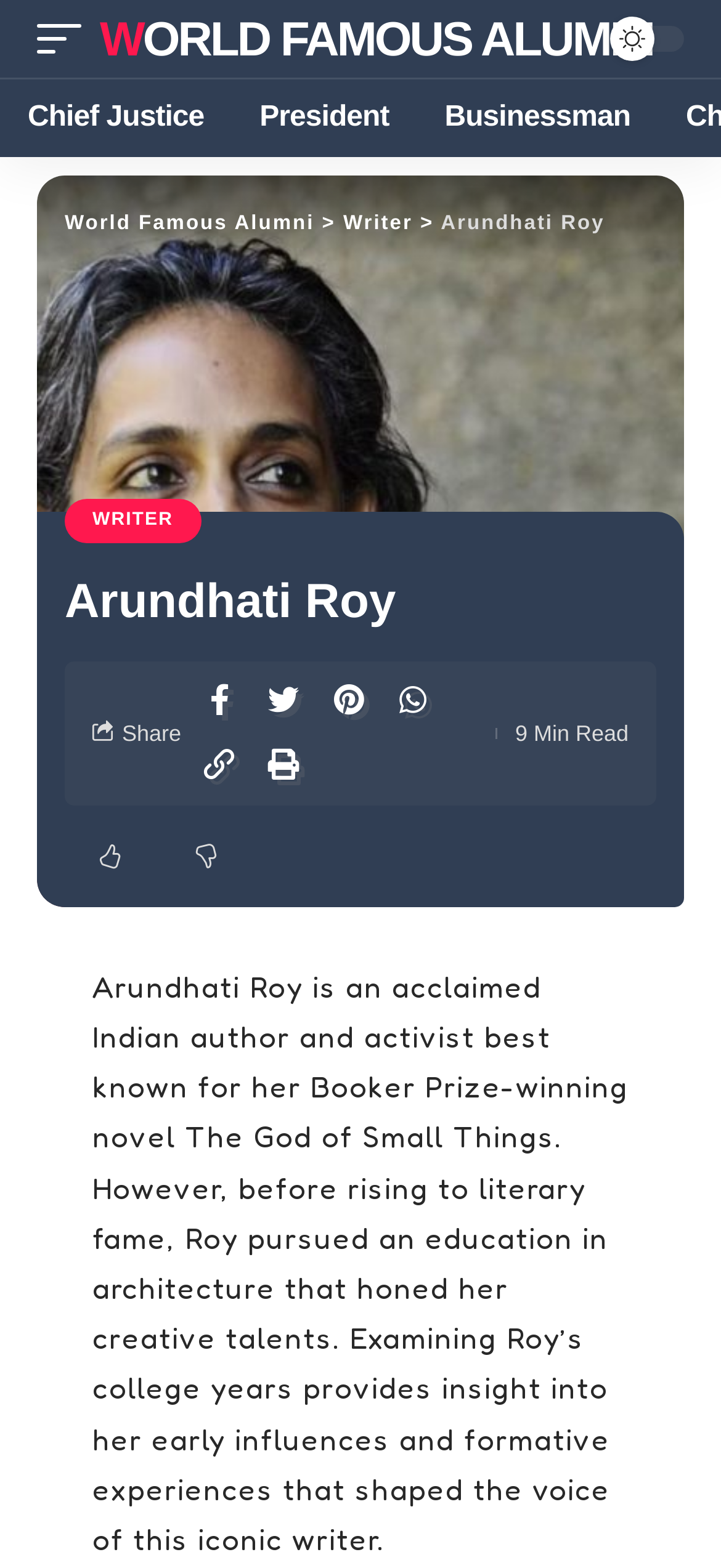Describe the webpage in detail, including text, images, and layout.

The webpage is about Arundhati Roy, an acclaimed Indian author and activist. At the top, there are several links, including "mobile trigger", "WORLD FAMOUS ALUMNI", "Chief Justice", "President", and "Businessman", which are positioned horizontally across the page. Below these links, there is a header section with a link to "World Famous Alumni" and a static text ">" symbol. 

To the right of the ">" symbol, there is a link to "Writer" and then the name "Arundhati Roy" in static text. Below the header section, there is a large image that takes up most of the width of the page, with the caption "Where Did Arundhati Roy Go To College". 

On the left side of the image, there is a link to "WRITER" and a heading that reads "Arundhati Roy". Below the image, there are several social media links, including "Share" and four icons for different platforms. 

To the right of the social media links, there is a static text that reads "9 Min Read". The main content of the page is a paragraph of text that describes Arundhati Roy's background, including her education in architecture and her rise to literary fame. The text is positioned below the image and social media links, and takes up most of the remaining space on the page.